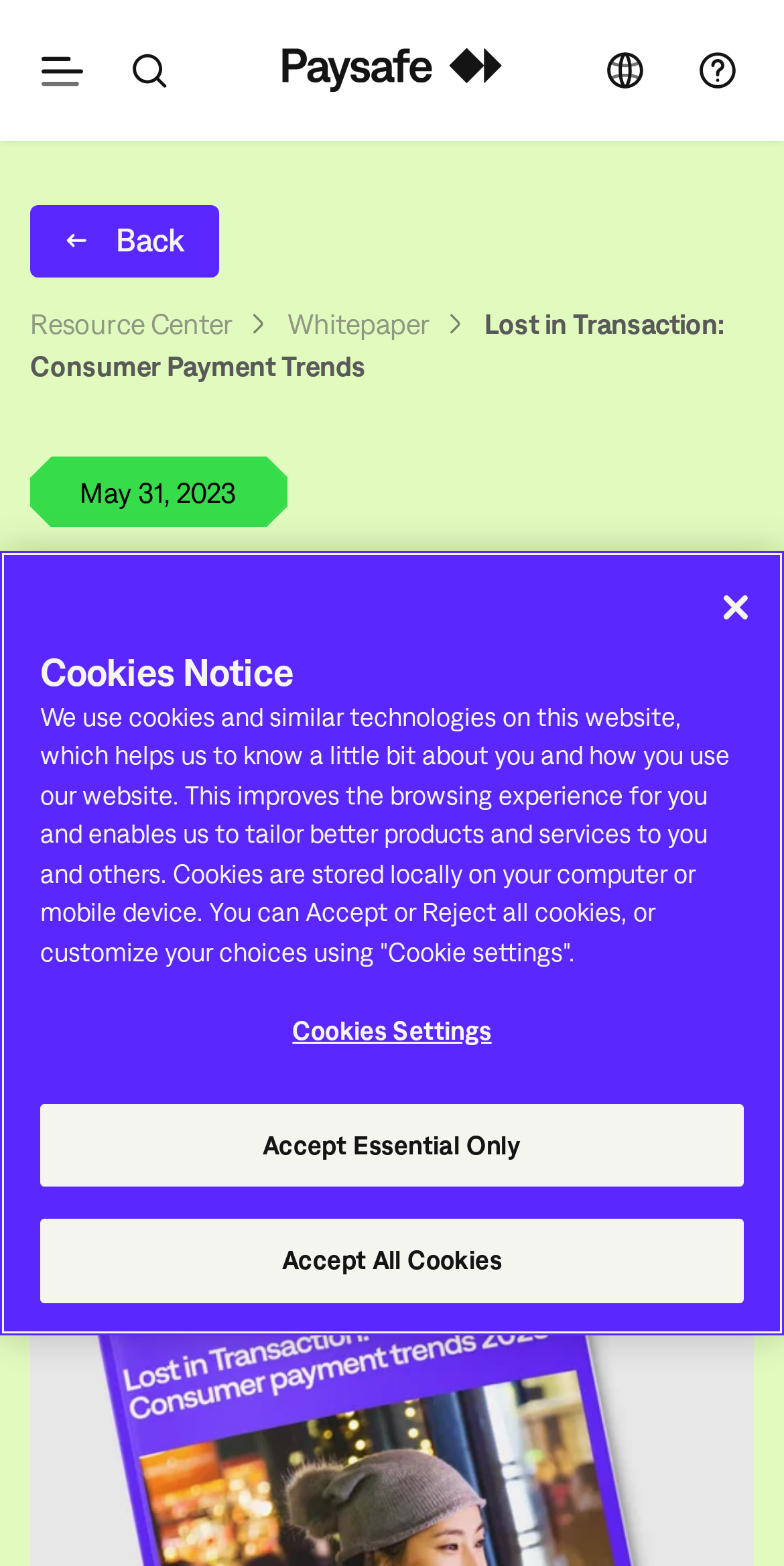Based on what you see in the screenshot, provide a thorough answer to this question: What is the date mentioned on the webpage?

I located the answer by analyzing the time element and its child element StaticText 'May 31, 2023', which indicates the date mentioned on the webpage.